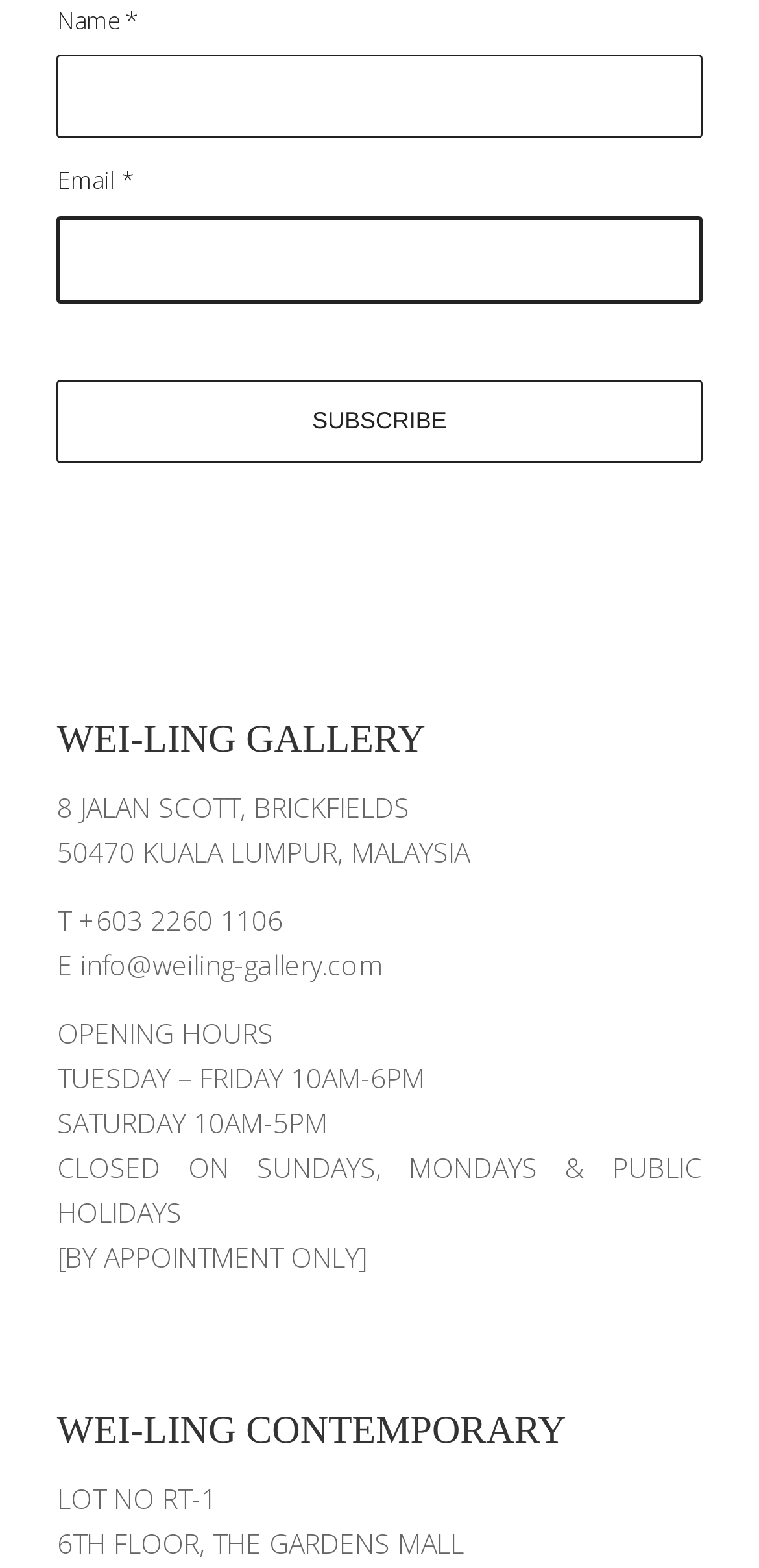Answer the question briefly using a single word or phrase: 
What is the phone number of the gallery?

+603 2260 1106